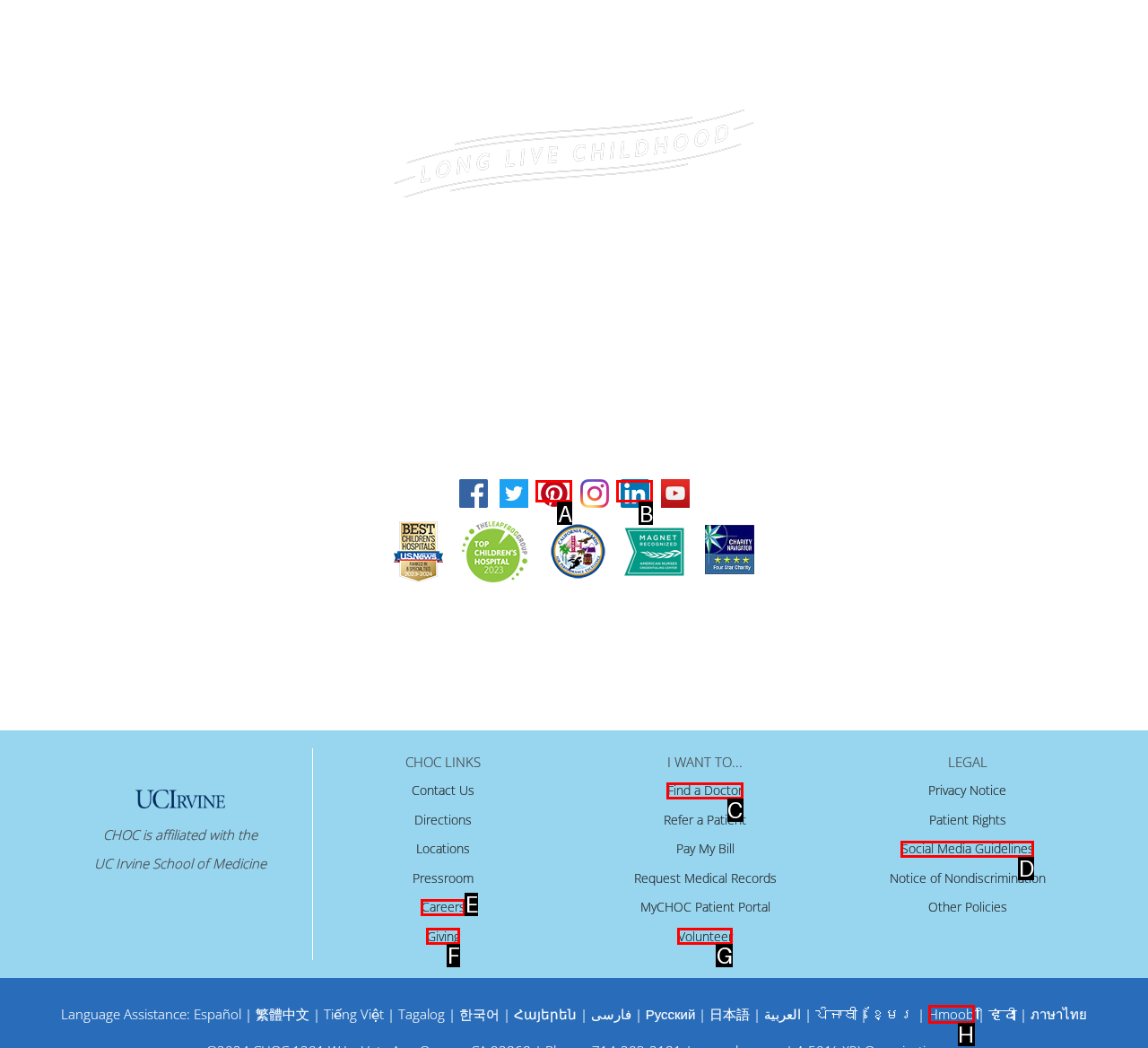Determine the appropriate lettered choice for the task: Find a Doctor. Reply with the correct letter.

C